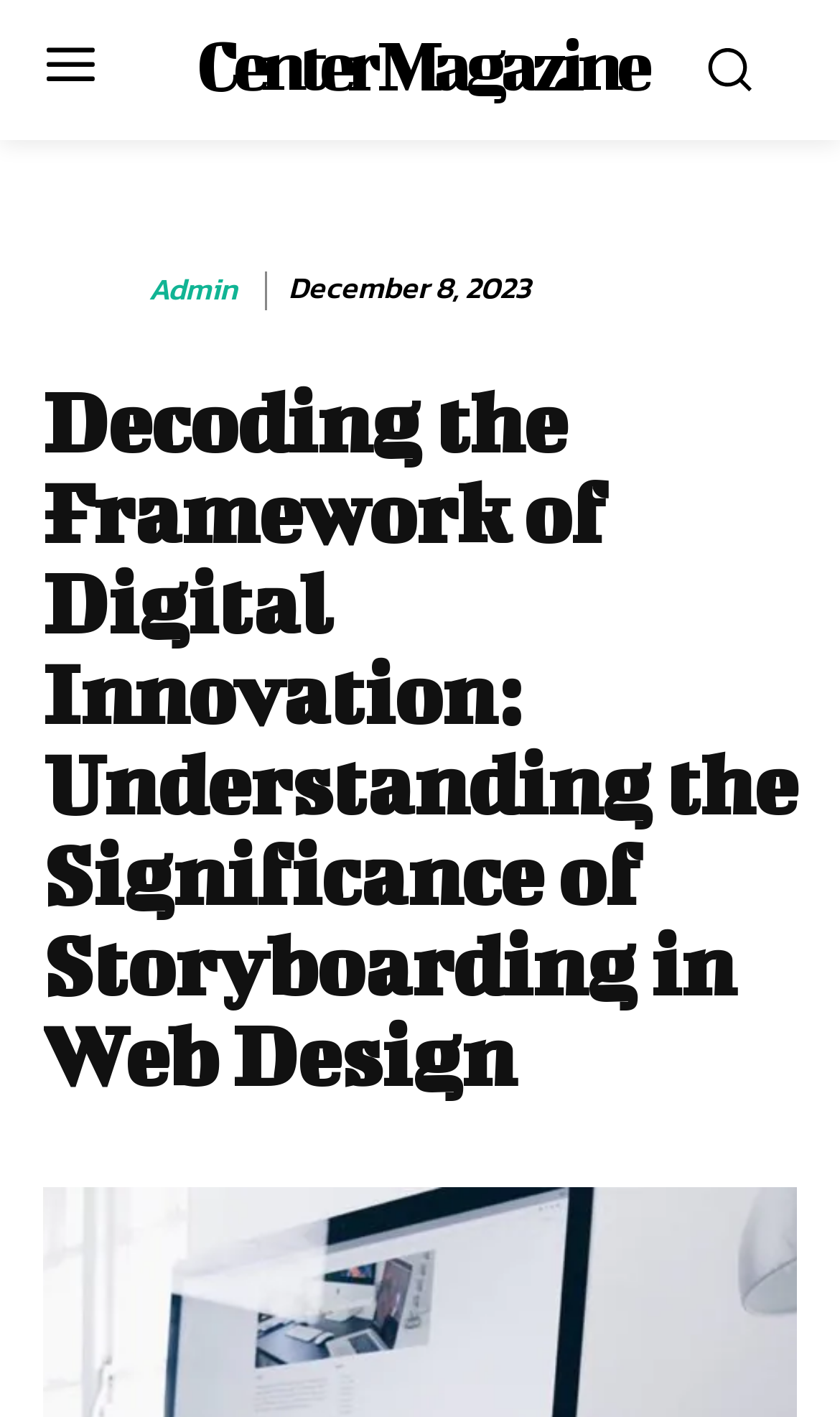Could you please study the image and provide a detailed answer to the question:
How many social media links are there?

I counted the social media links by looking at the links with icons, which are Facebook, Twitter, Instagram, and Linkedin, and there are 5 of them.